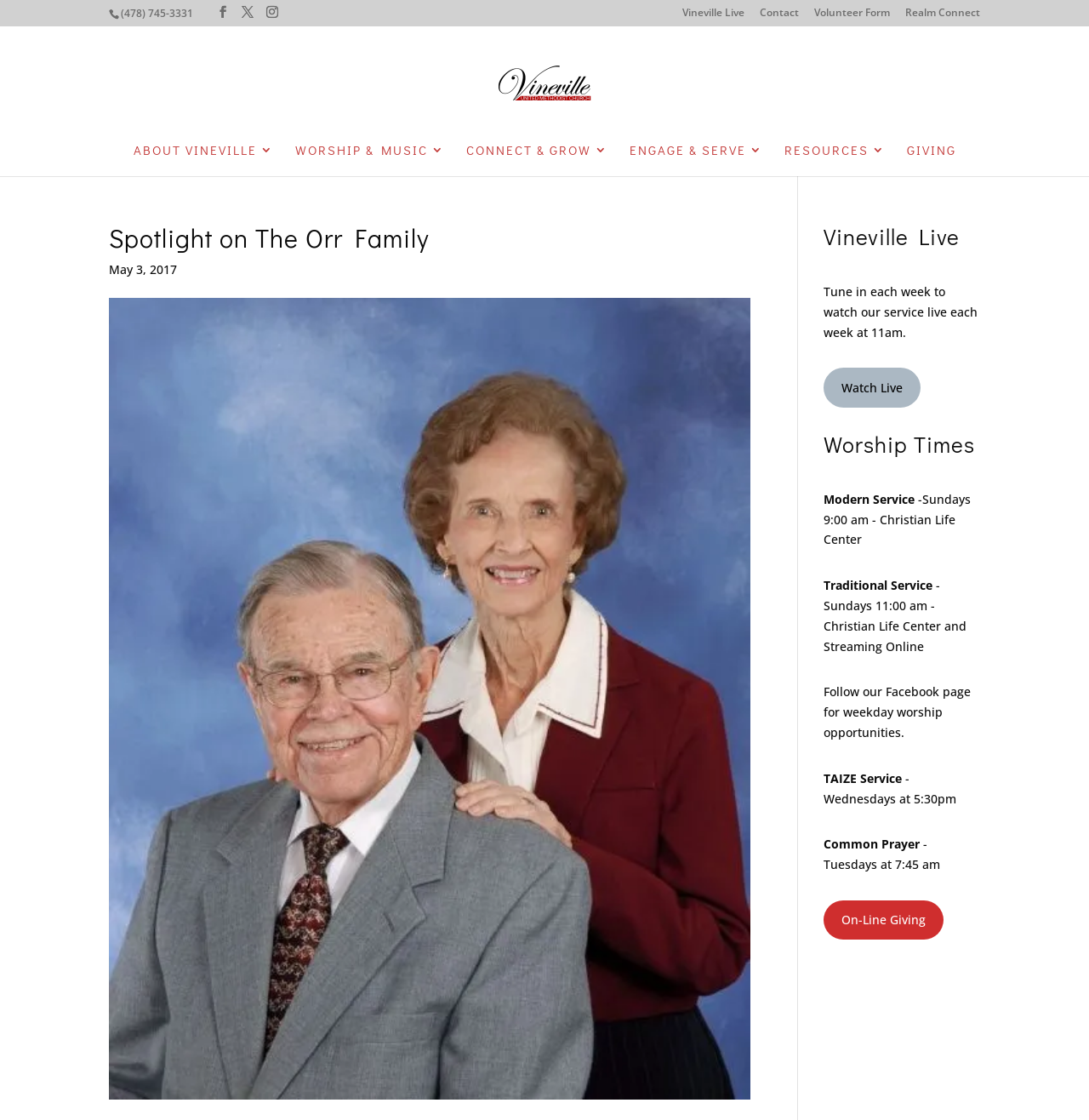Highlight the bounding box of the UI element that corresponds to this description: "Volunteer Form".

[0.748, 0.007, 0.817, 0.023]